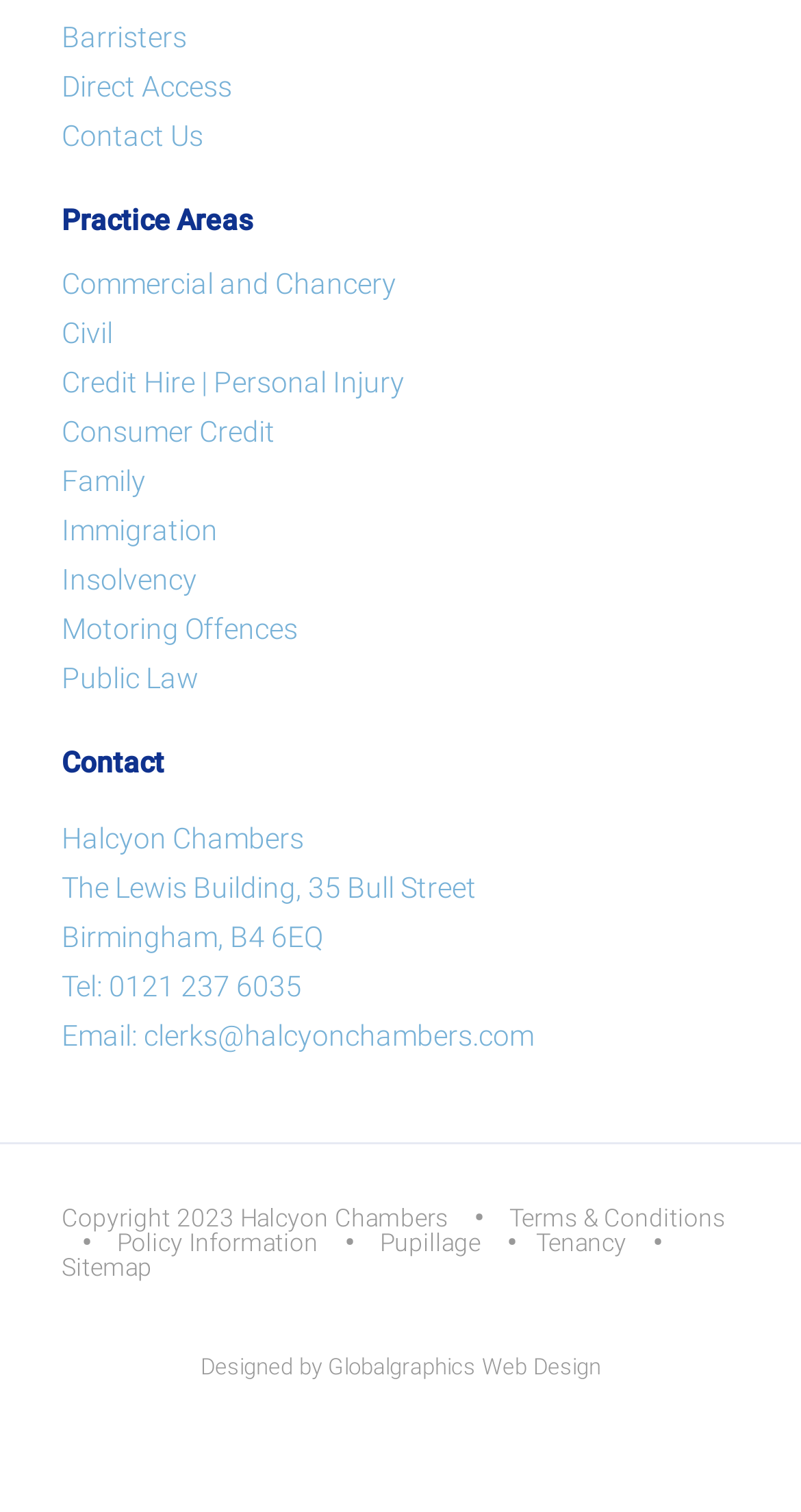Answer this question using a single word or a brief phrase:
What is the name of the chambers?

Halcyon Chambers